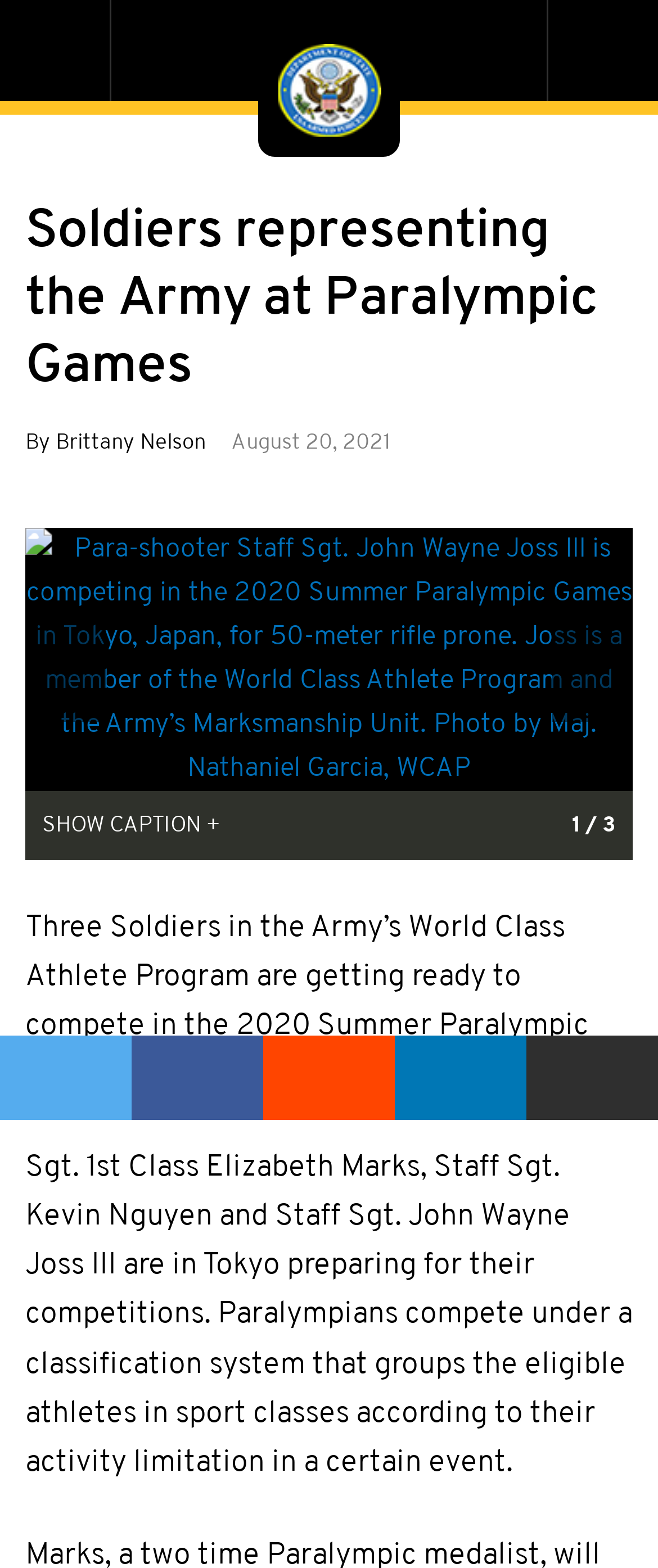Pinpoint the bounding box coordinates of the element you need to click to execute the following instruction: "Click the MENU button". The bounding box should be represented by four float numbers between 0 and 1, in the format [left, top, right, bottom].

[0.0, 0.0, 0.169, 0.065]